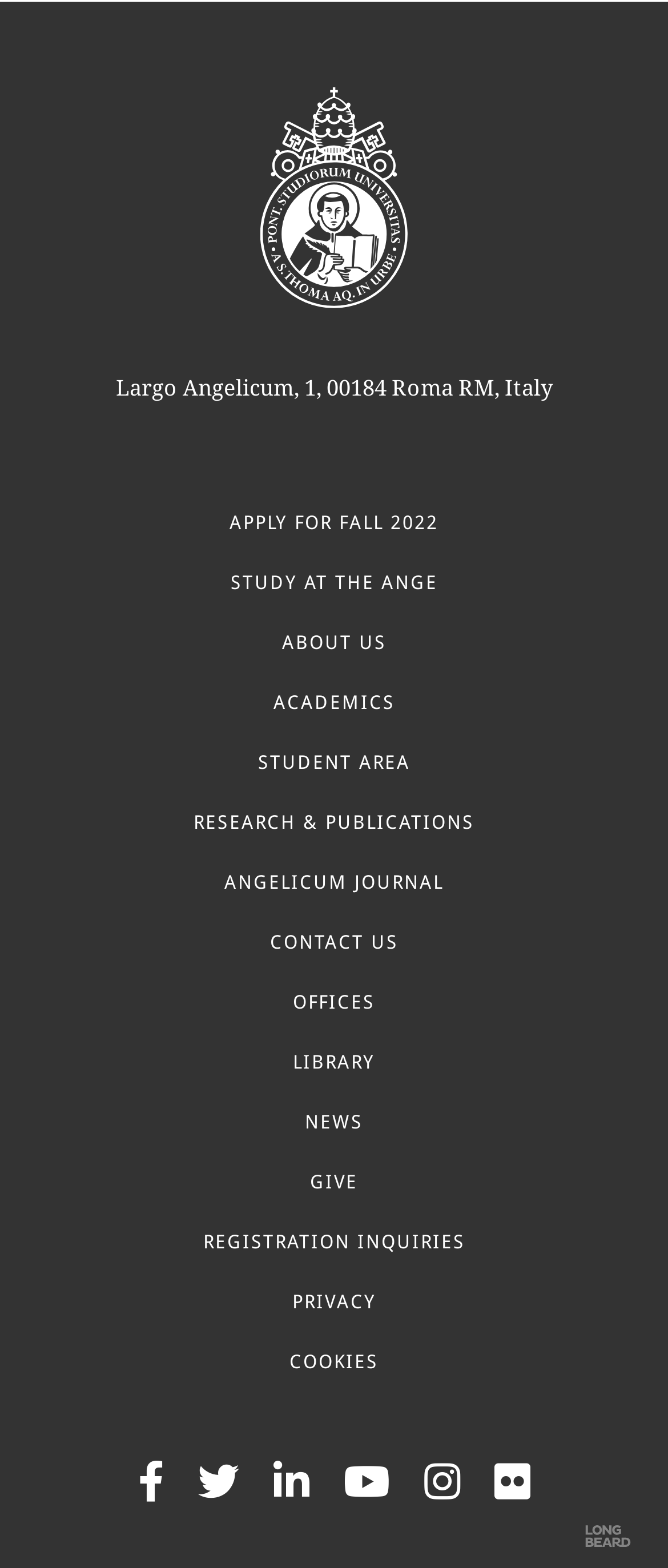Provide a single word or phrase answer to the question: 
What is the icon located at the bottom left corner of the webpage?

